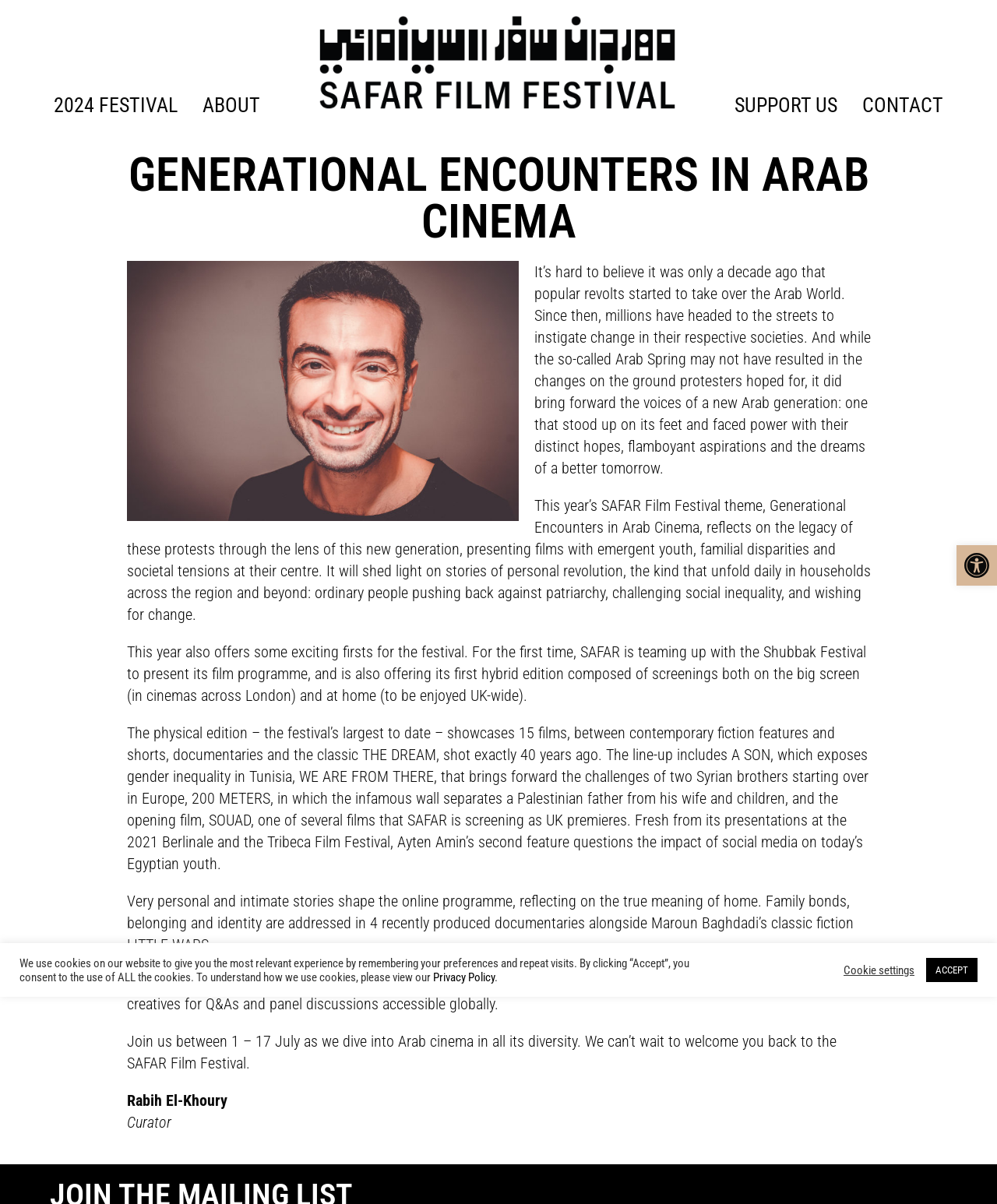Construct a comprehensive caption that outlines the webpage's structure and content.

The webpage is about the SAFAR Film Festival, specifically its curator statement. At the top right corner, there is a link to open the toolbar accessibility tools, accompanied by an image of the same name. Below this, there is a main navigation menu with links to "2024 FESTIVAL", "ABOUT", "SAFAR FILM FESTIVAL", "SUPPORT US", and "CONTACT".

The main content of the webpage is an article that starts with a heading "GENERATIONAL ENCOUNTERS IN ARAB CINEMA". This is followed by a series of paragraphs that discuss the theme of the festival, which reflects on the legacy of the Arab Spring protests through the lens of a new generation. The text explains that the festival will showcase films that focus on personal revolution, social inequality, and change.

The article also mentions that this year's festival will feature some exciting firsts, including a partnership with the Shubbak Festival and a hybrid edition with screenings both in cinemas and online. The physical edition of the festival will showcase 15 films, including contemporary fiction features, documentaries, and classic films. The online program will feature intimate stories about family bonds, belonging, and identity.

Additionally, the article mentions that a series of talks will be held to further illuminate the Generational Encounters theme, featuring directors, industry leaders, and other creatives. The festival will take place between 1-17 July, and the curator, Rabih El-Khoury, invites readers to join the event.

At the bottom of the webpage, there is a notice about the use of cookies on the website, with links to the privacy policy, cookie settings, and an "ACCEPT" button.